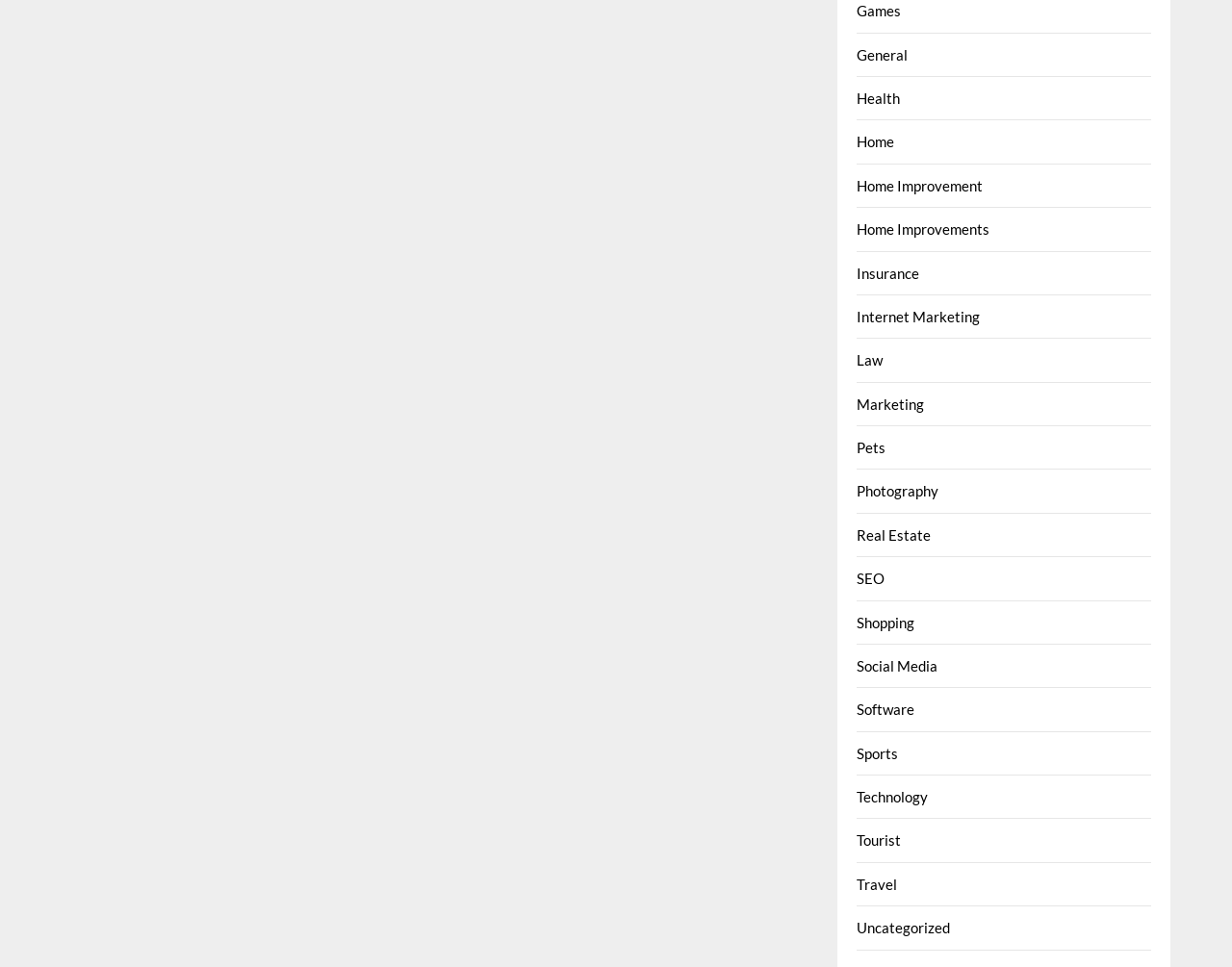Identify the bounding box for the UI element described as: "Social Media". Ensure the coordinates are four float numbers between 0 and 1, formatted as [left, top, right, bottom].

[0.696, 0.68, 0.761, 0.697]